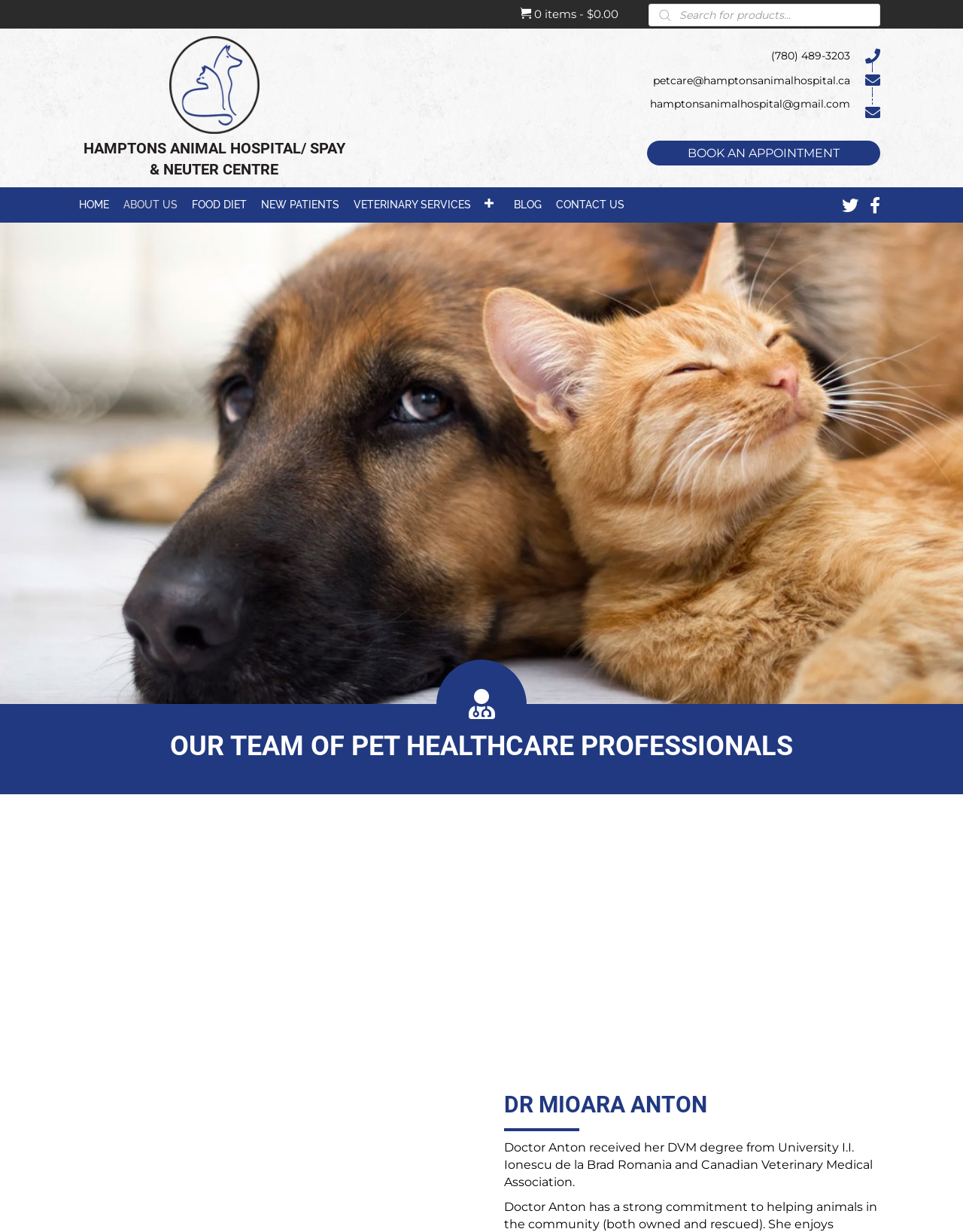Select the bounding box coordinates of the element I need to click to carry out the following instruction: "Contact the hospital".

[0.573, 0.155, 0.652, 0.175]